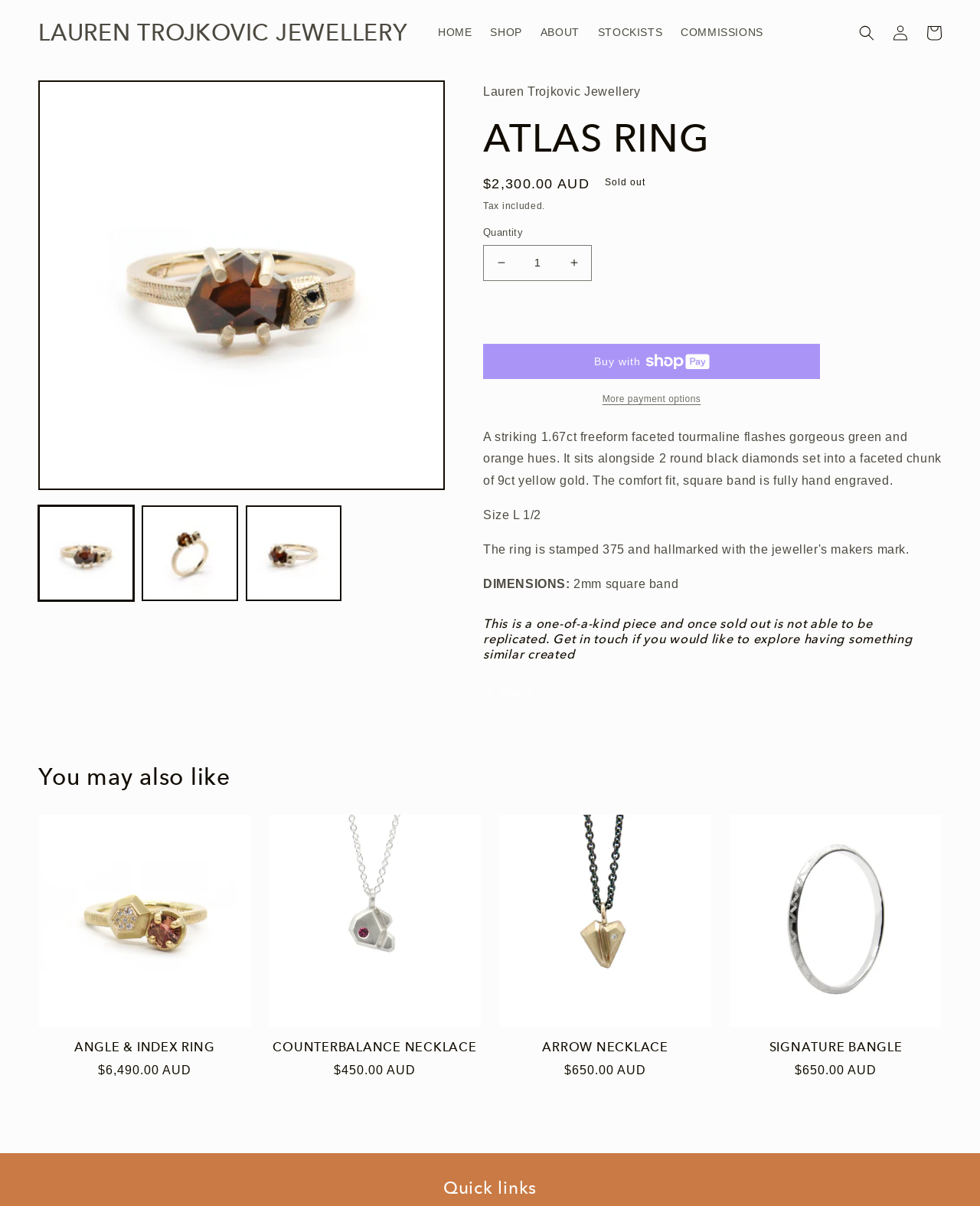What is the name of the jeweller who created the ATLAS RING?
Provide a concise answer using a single word or phrase based on the image.

Lauren Trojkovic